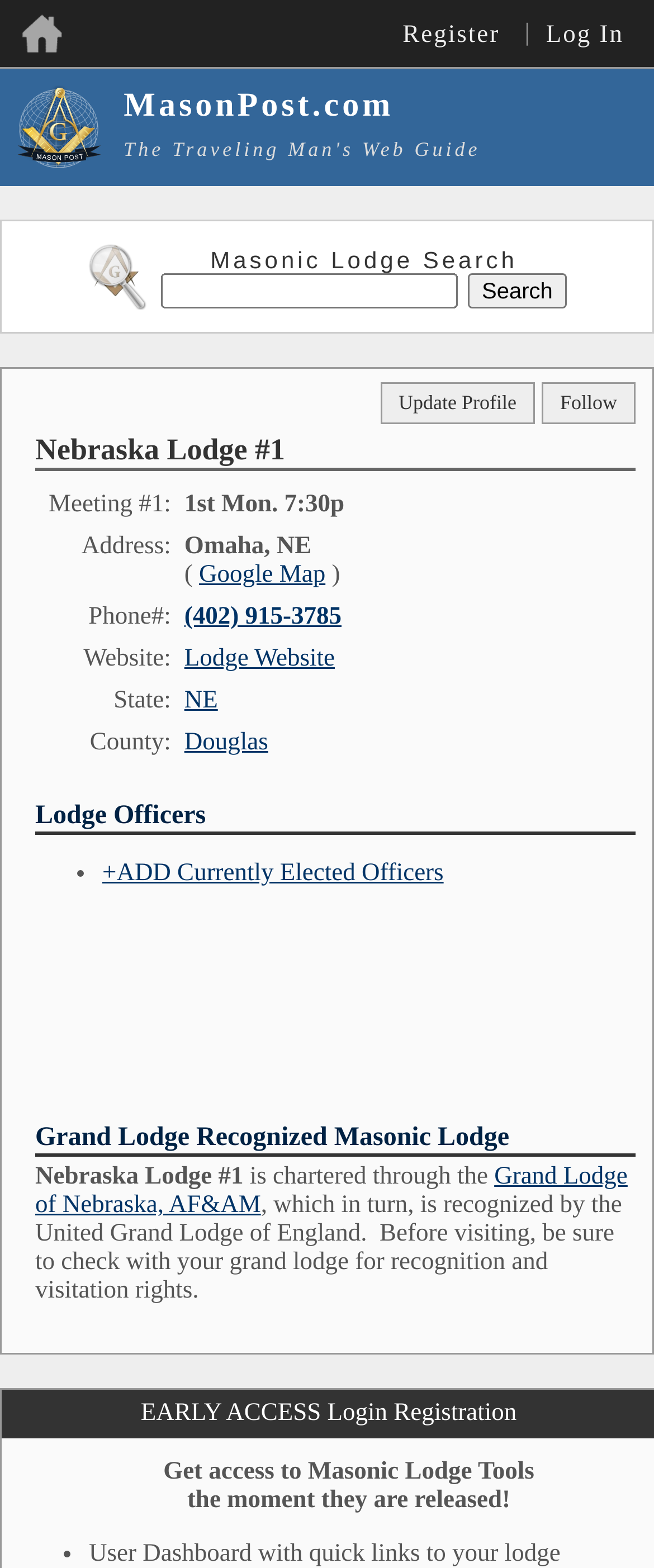Give an extensive and precise description of the webpage.

This webpage is a profile page for Nebraska Lodge #1, a Masonic lodge in Omaha, Nebraska. At the top, there is a navigation bar with links to the homepage, register, and log in. Below the navigation bar, there is a search bar with a button to search for a lodge on Mason Post.

The main content of the page is divided into sections. The first section displays information about the lodge, including its meeting schedule, address, phone number, website, and state and county. This information is organized in a table format.

Below the lodge information section, there is a section titled "Lodge Officers" with a link to add currently elected officers. Following this section, there is a heading that indicates the lodge is recognized by the Grand Lodge of Nebraska, AF&AM, which in turn is recognized by the United Grand Lodge of England. There is also a note about checking with one's grand lodge for recognition and visitation rights before visiting.

At the bottom of the page, there is a section promoting early access to Masonic Lodge Tools, with a user dashboard that provides quick links to one's lodge.